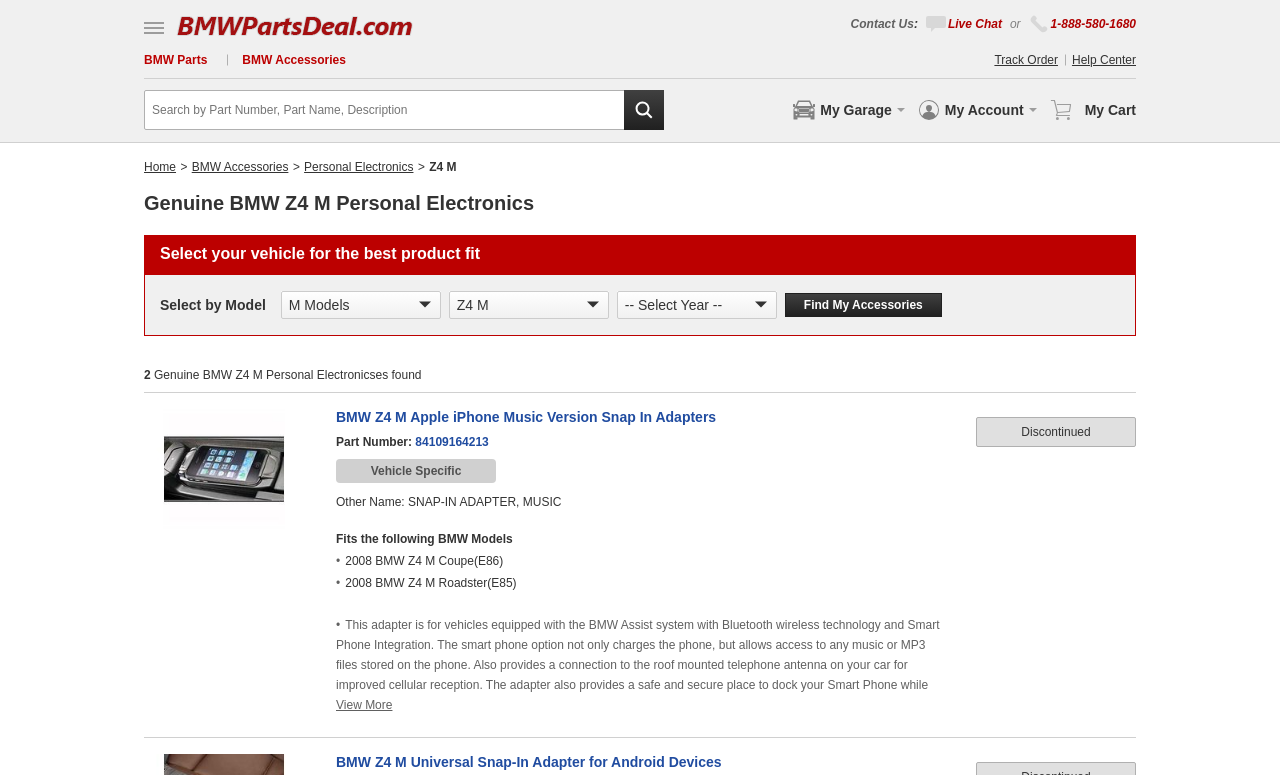Identify the first-level heading on the webpage and generate its text content.

Genuine BMW Z4 M Personal Electronics